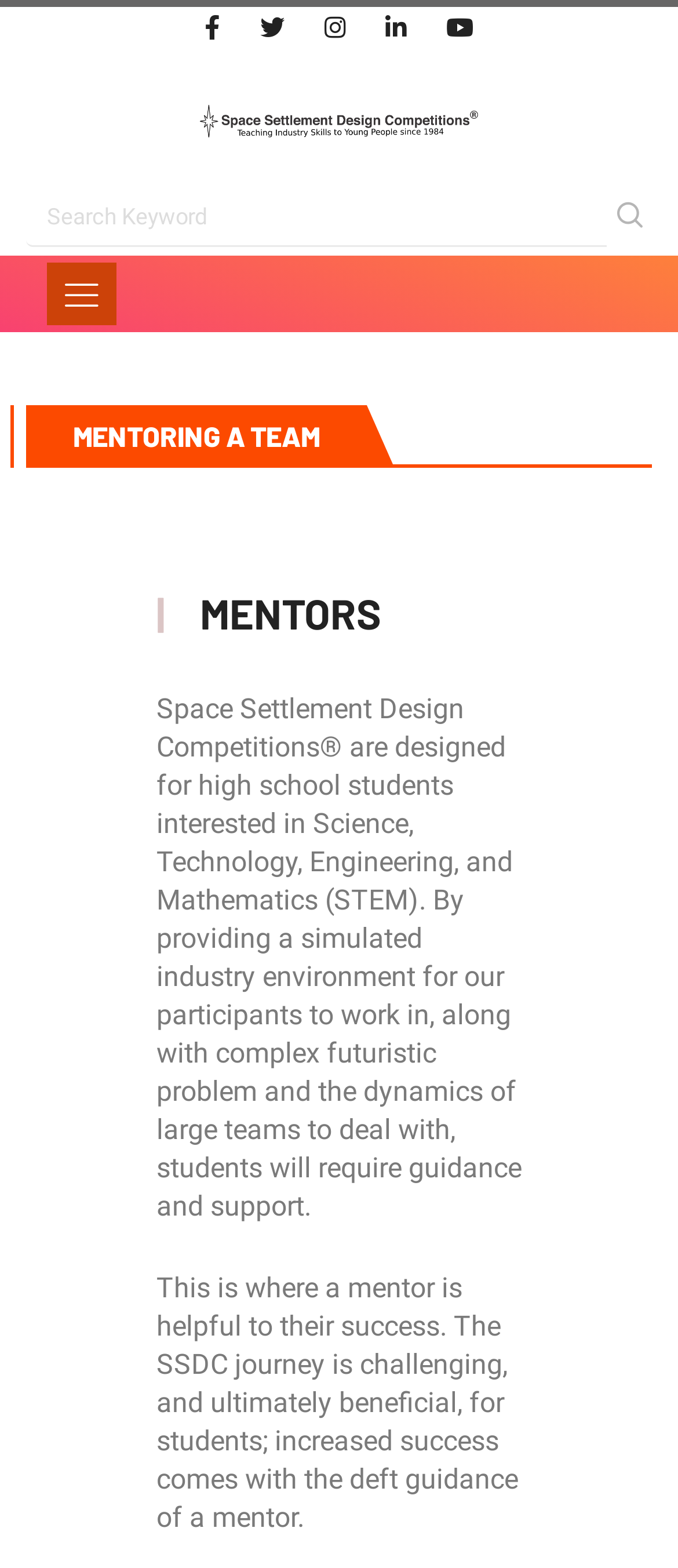Predict the bounding box of the UI element based on the description: "alt="Space Settlement Design Competition ®"". The coordinates should be four float numbers between 0 and 1, formatted as [left, top, right, bottom].

[0.295, 0.052, 0.705, 0.099]